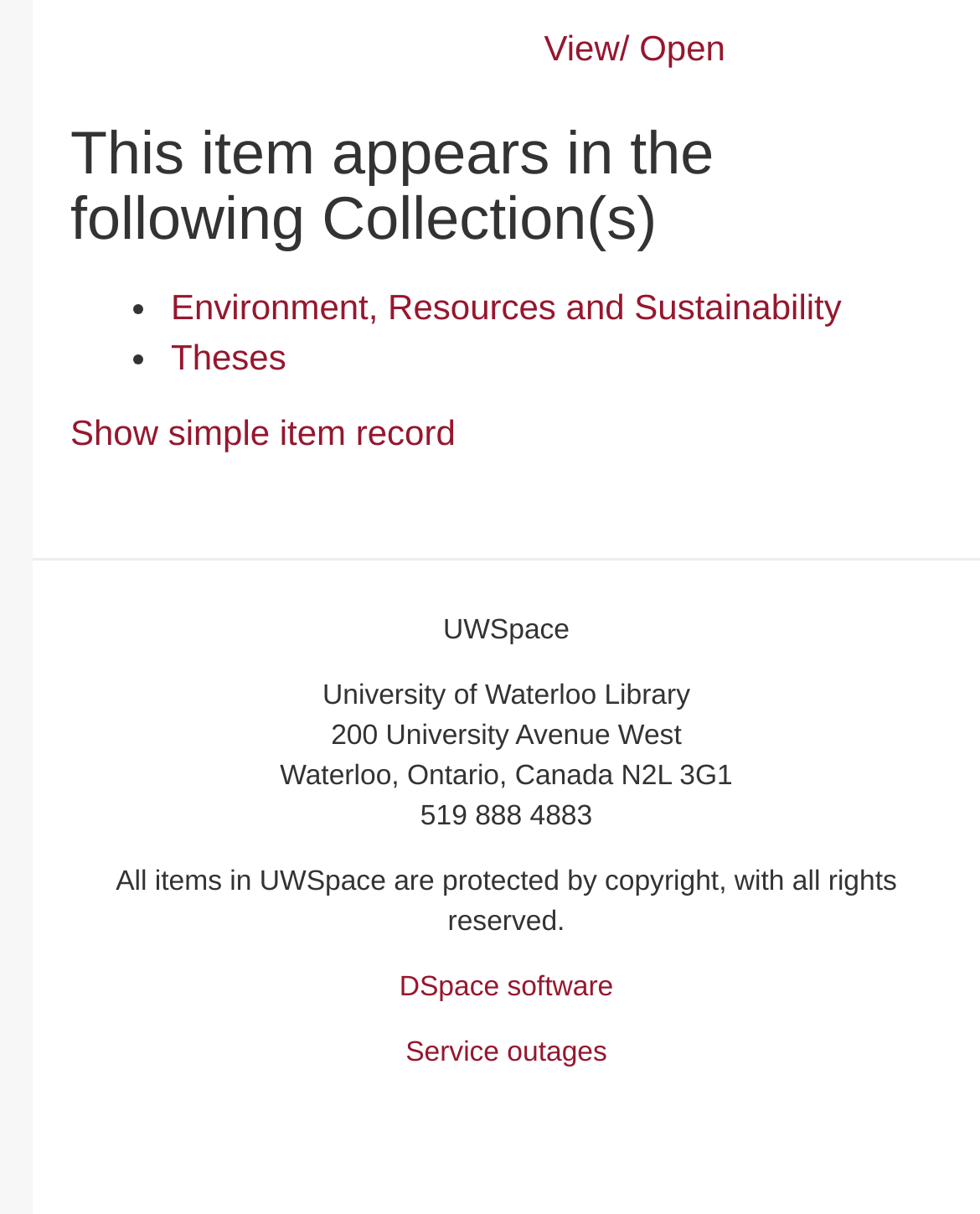What is the address of the library?
We need a detailed and exhaustive answer to the question. Please elaborate.

The answer can be found at the bottom of the webpage, where the contact information is provided. The text '200 University Avenue West' is present, indicating the address of the library.